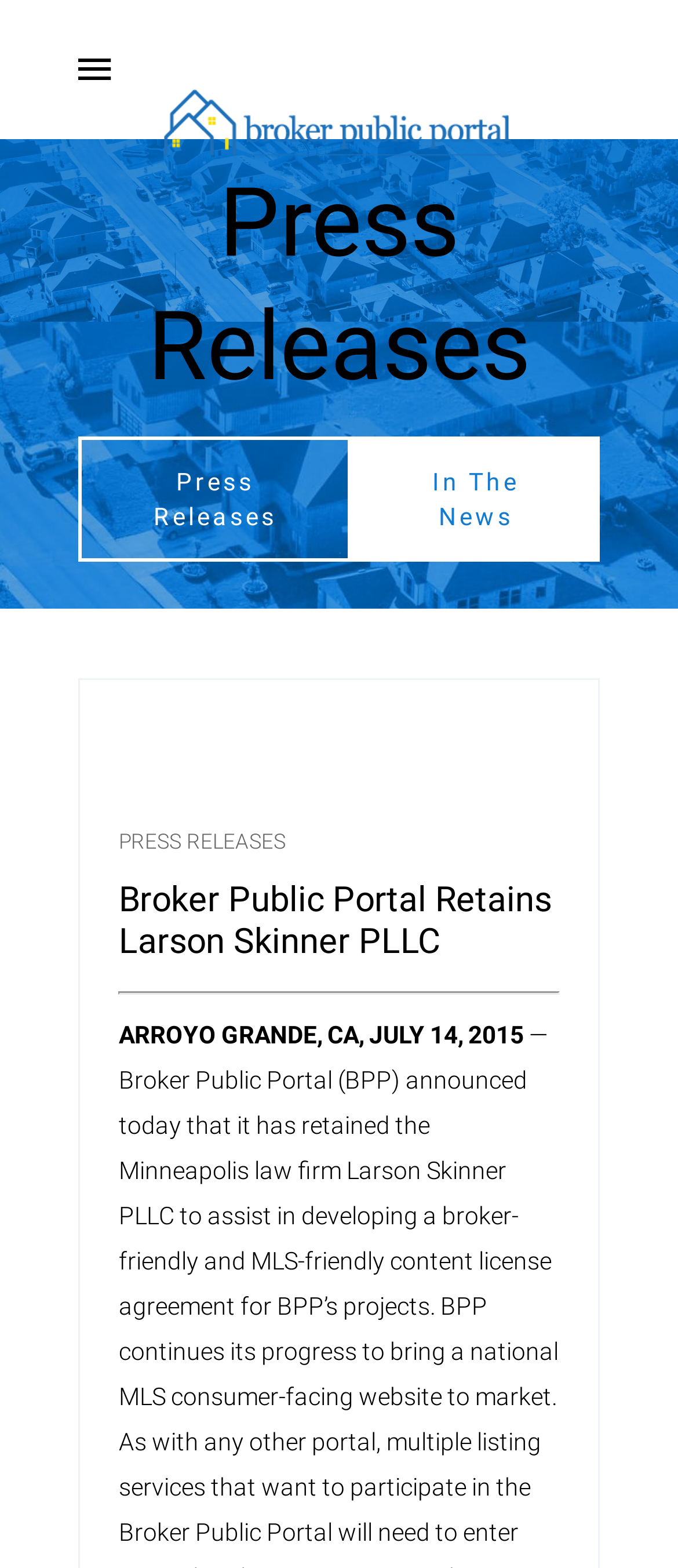Show the bounding box coordinates for the HTML element described as: "In The News".

[0.519, 0.278, 0.885, 0.358]